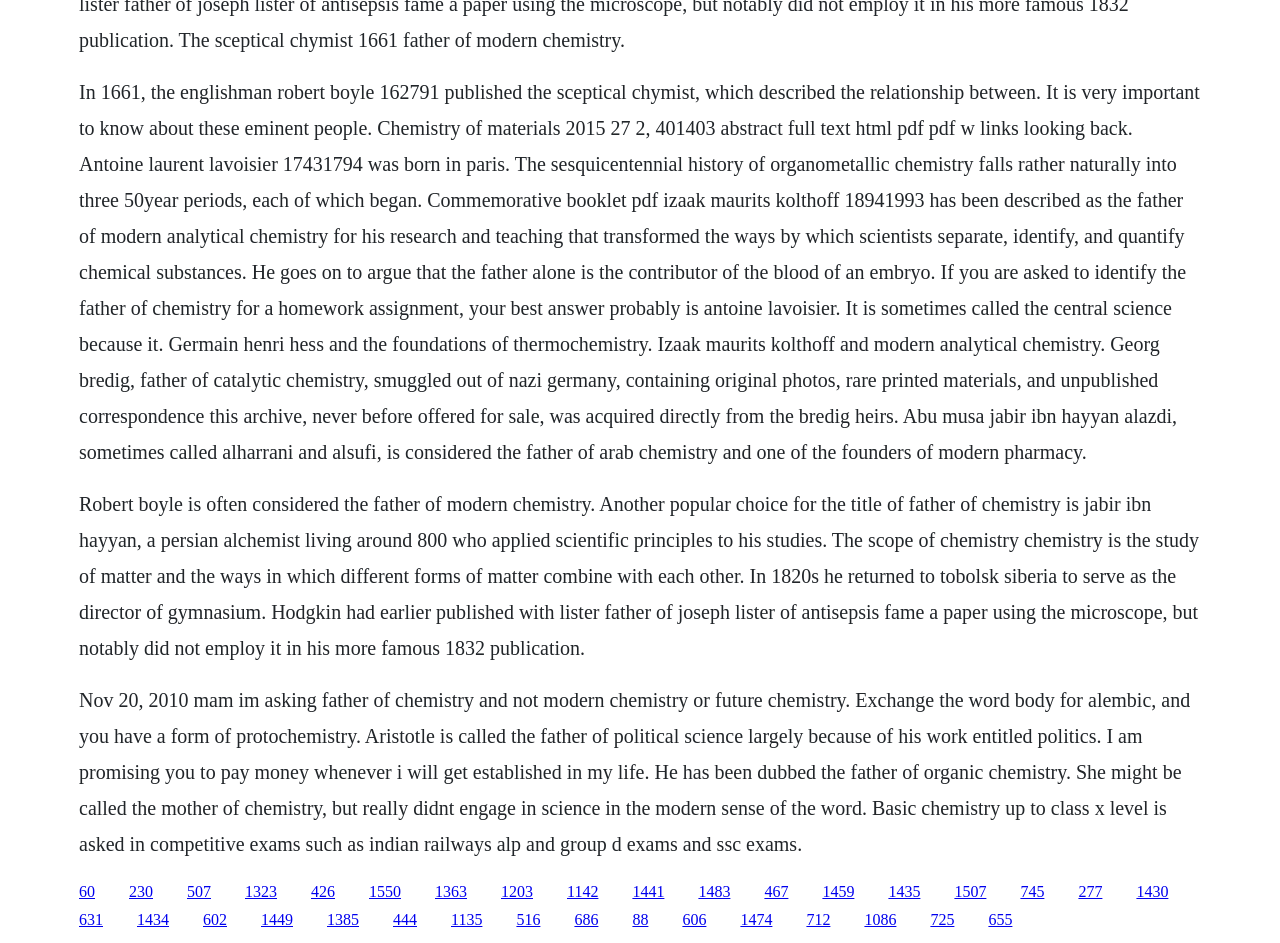What is the name of the scientist who transformed the ways of separating, identifying, and quantifying chemical substances?
Can you offer a detailed and complete answer to this question?

The first StaticText element describes Izaak Maurits Kolthoff as the father of modern analytical chemistry, who transformed the ways by which scientists separate, identify, and quantify chemical substances through his research and teaching.